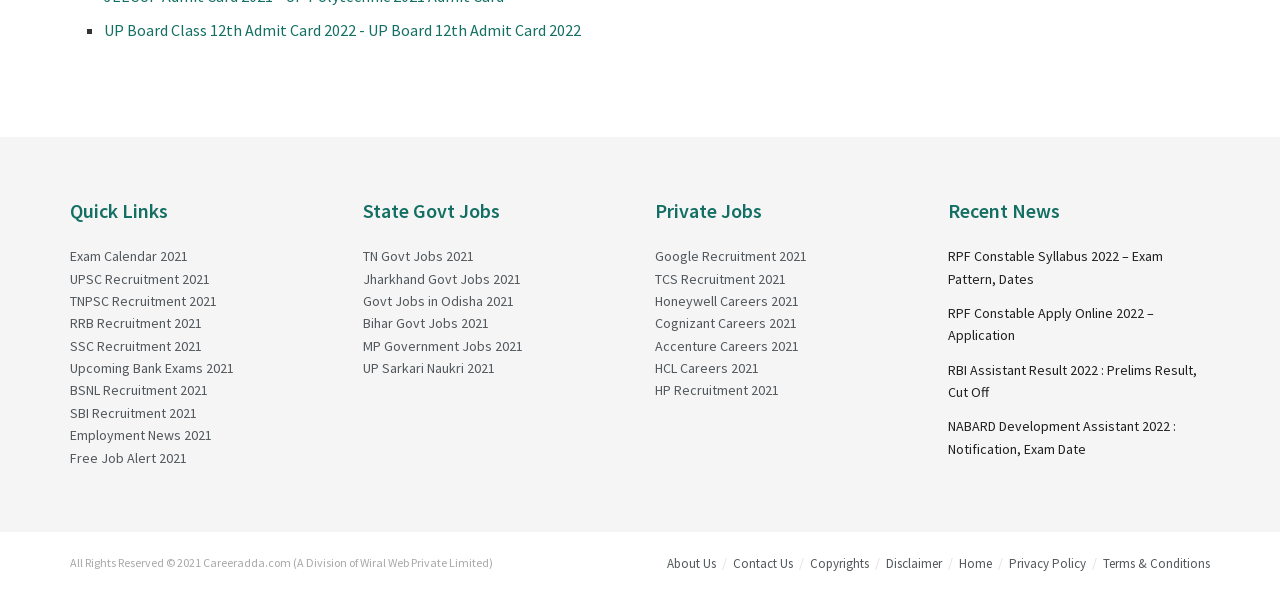Kindly provide the bounding box coordinates of the section you need to click on to fulfill the given instruction: "Go to About Us page".

[0.521, 0.932, 0.559, 0.96]